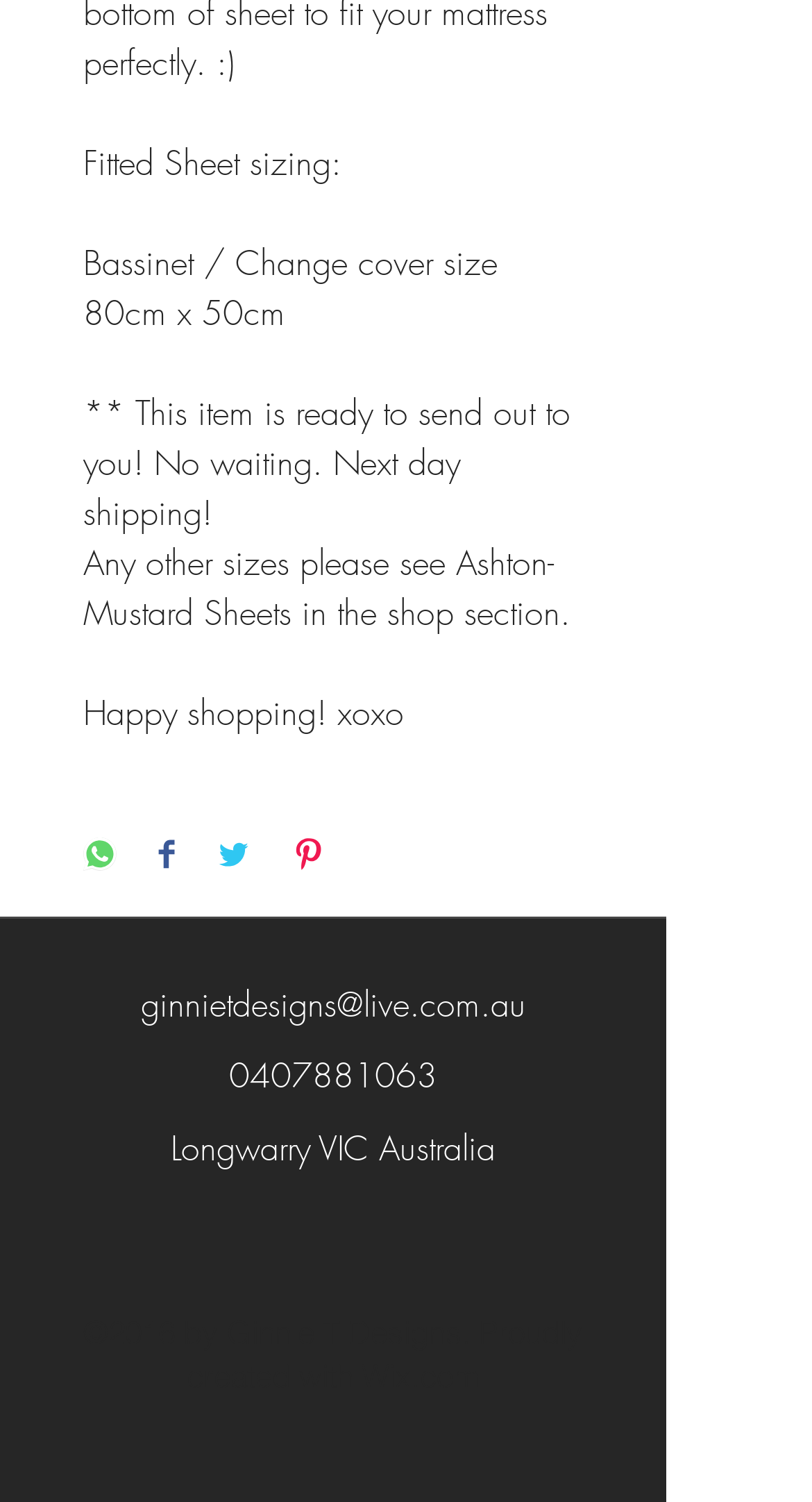Give a one-word or short phrase answer to the question: 
What is the shipping policy for this item?

Next day shipping